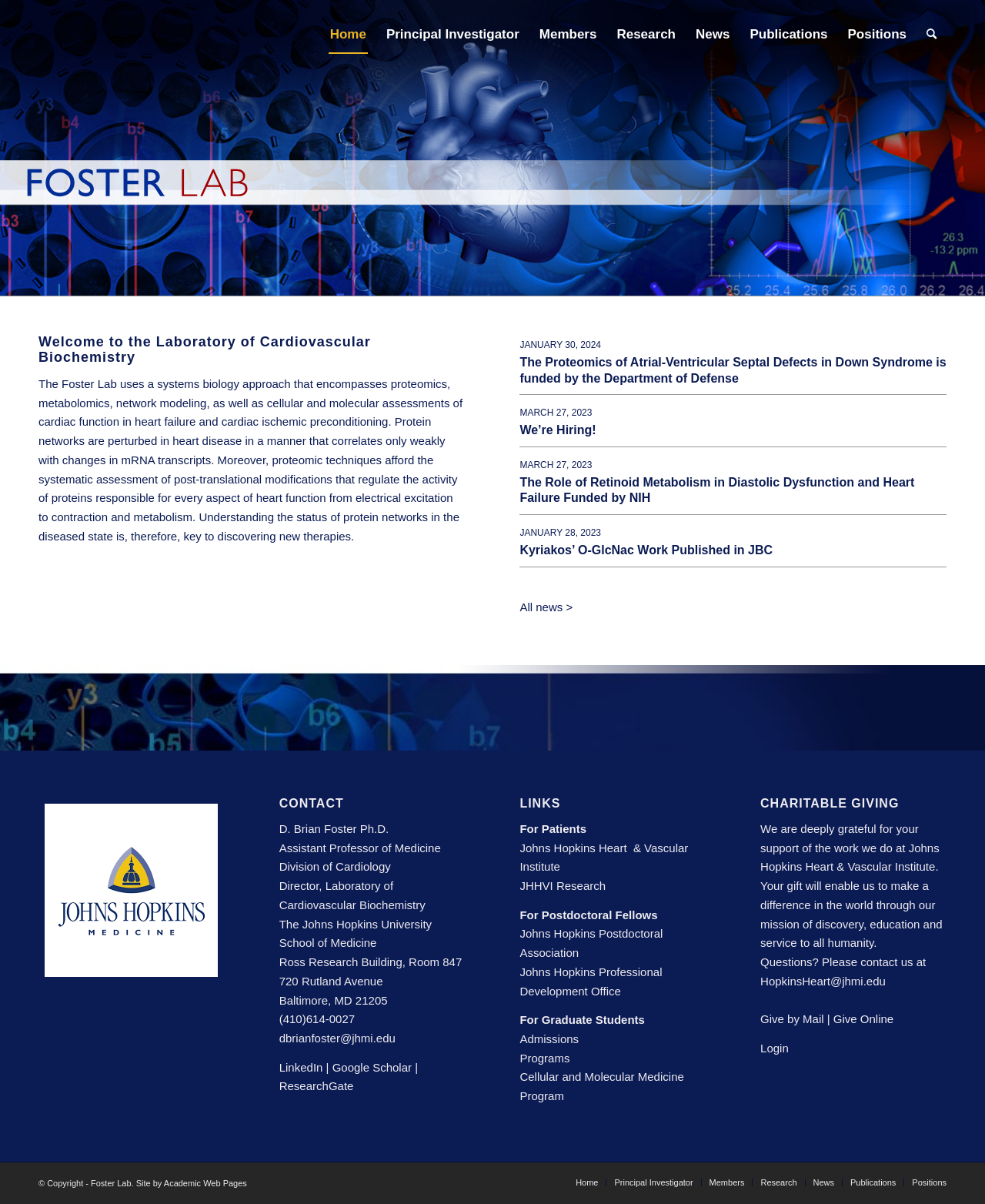Find the bounding box coordinates of the clickable area that will achieve the following instruction: "Learn more about the Laboratory of Cardiovascular Biochemistry".

[0.039, 0.278, 0.472, 0.303]